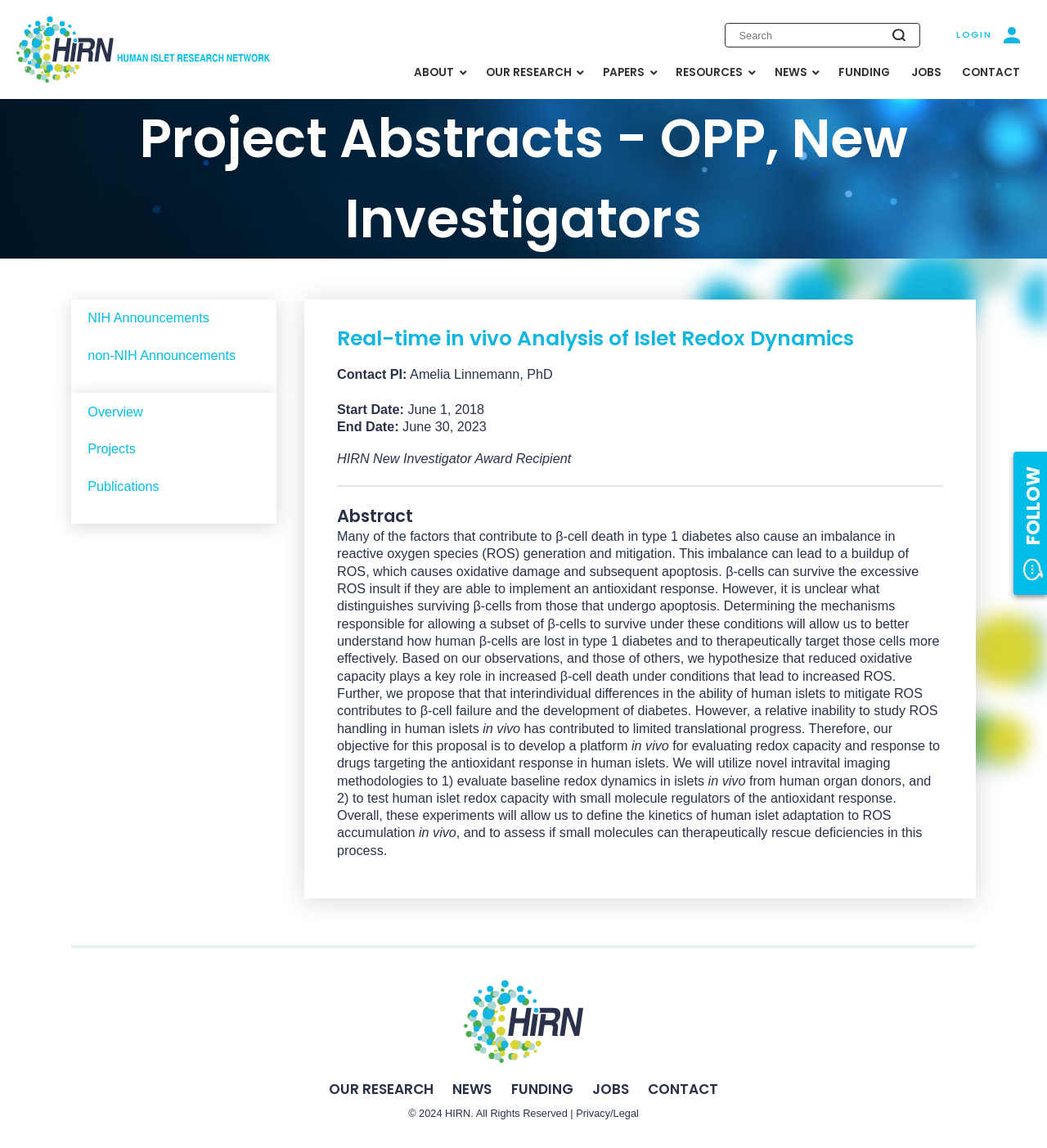Please locate the bounding box coordinates of the element that needs to be clicked to achieve the following instruction: "Search all of HIRN". The coordinates should be four float numbers between 0 and 1, i.e., [left, top, right, bottom].

[0.693, 0.02, 0.879, 0.041]